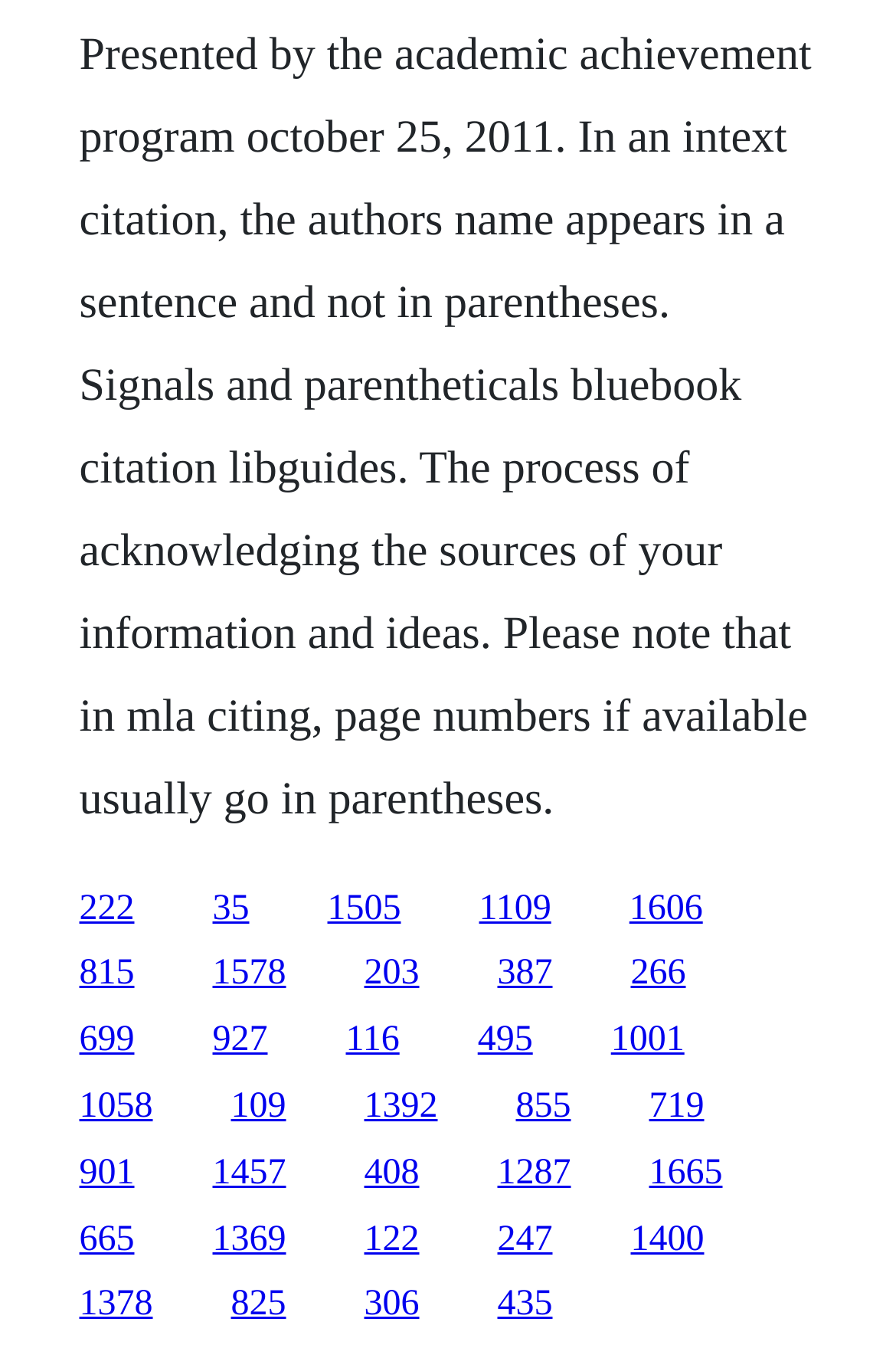Locate the bounding box coordinates of the area you need to click to fulfill this instruction: 'visit the 1505 page'. The coordinates must be in the form of four float numbers ranging from 0 to 1: [left, top, right, bottom].

[0.365, 0.654, 0.447, 0.683]